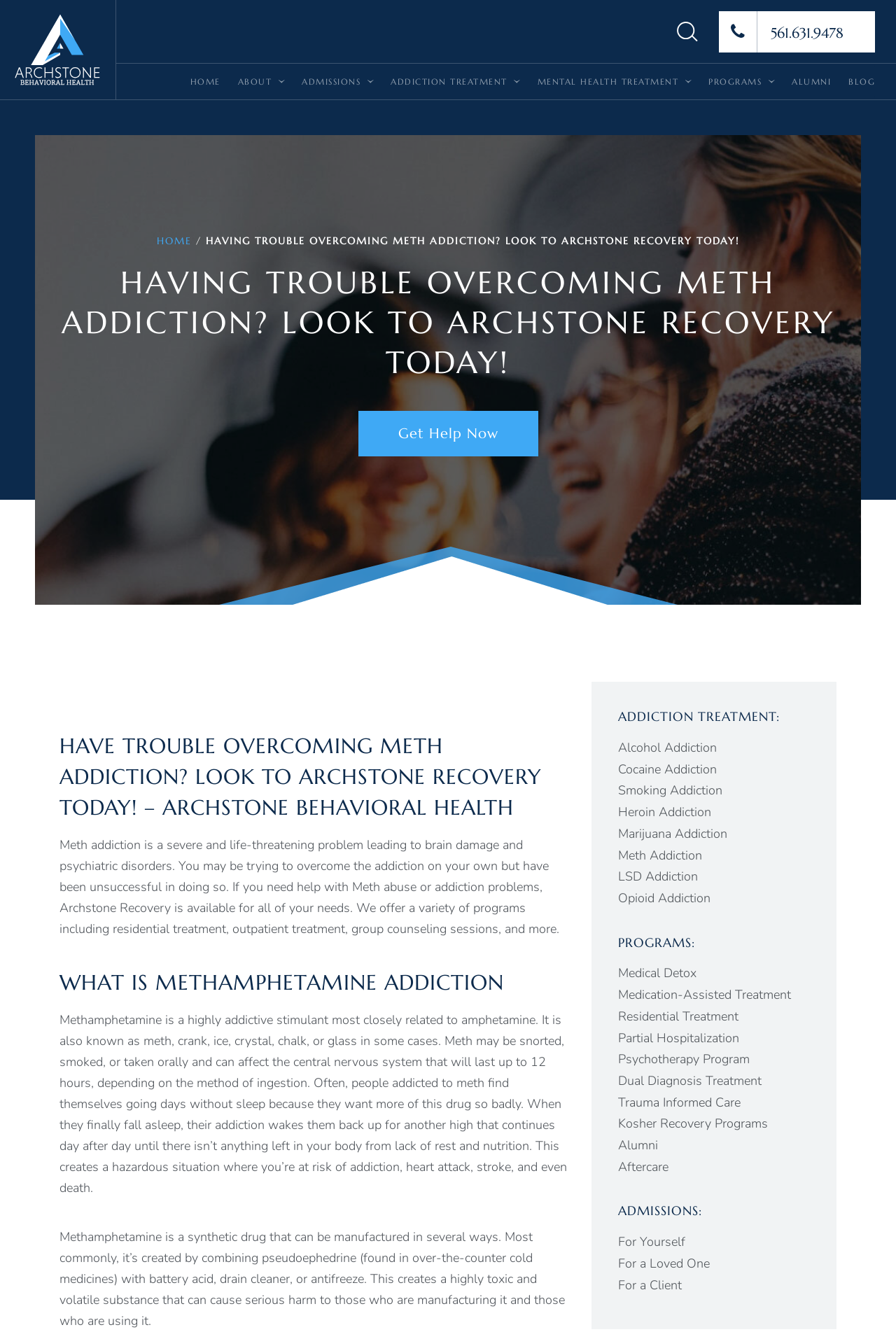Determine the bounding box coordinates of the section to be clicked to follow the instruction: "click the logo". The coordinates should be given as four float numbers between 0 and 1, formatted as [left, top, right, bottom].

[0.001, 0.0, 0.128, 0.074]